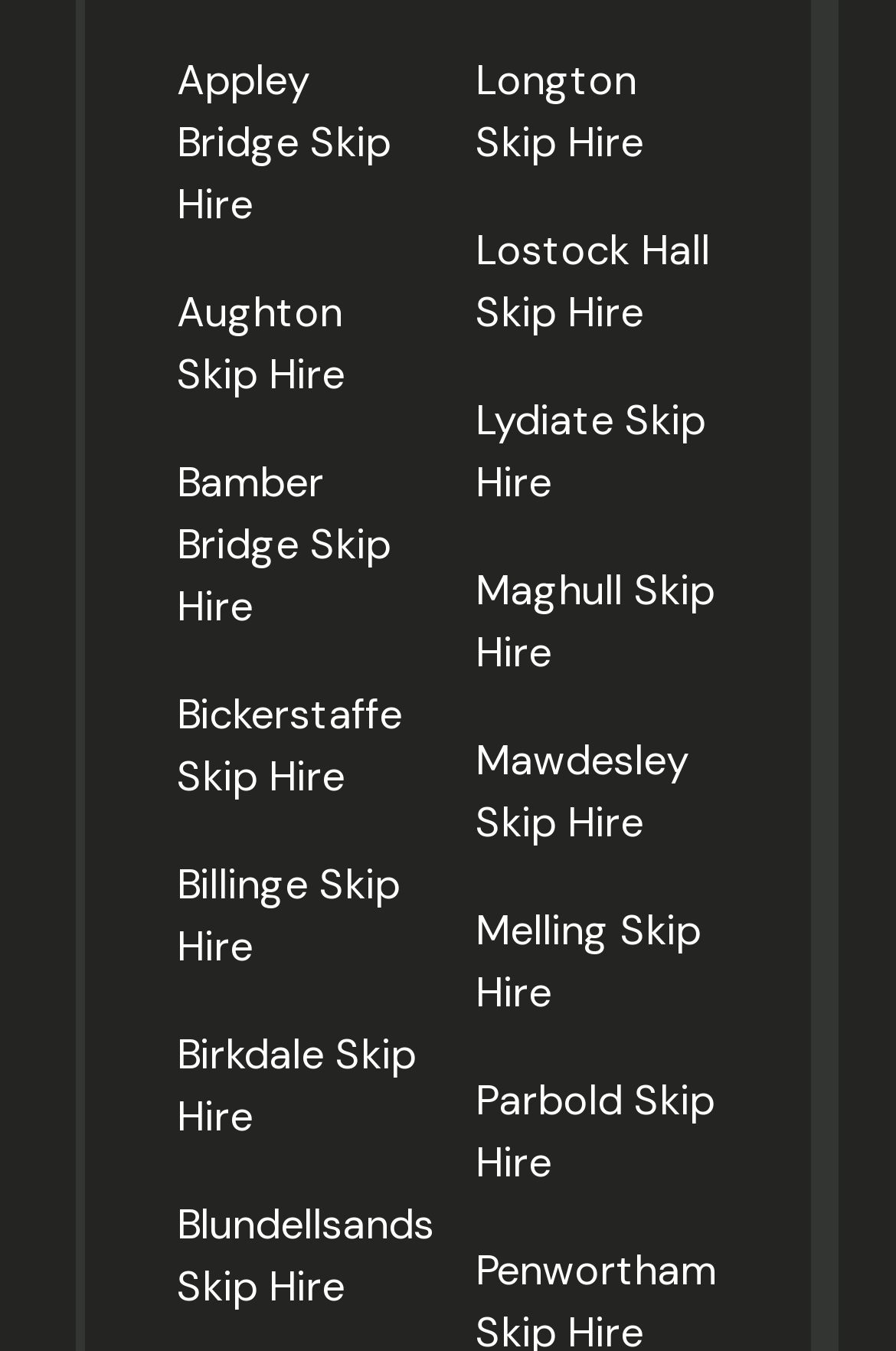Identify the bounding box coordinates of the clickable region necessary to fulfill the following instruction: "go to Birkdale Skip Hire". The bounding box coordinates should be four float numbers between 0 and 1, i.e., [left, top, right, bottom].

[0.197, 0.802, 0.469, 0.928]